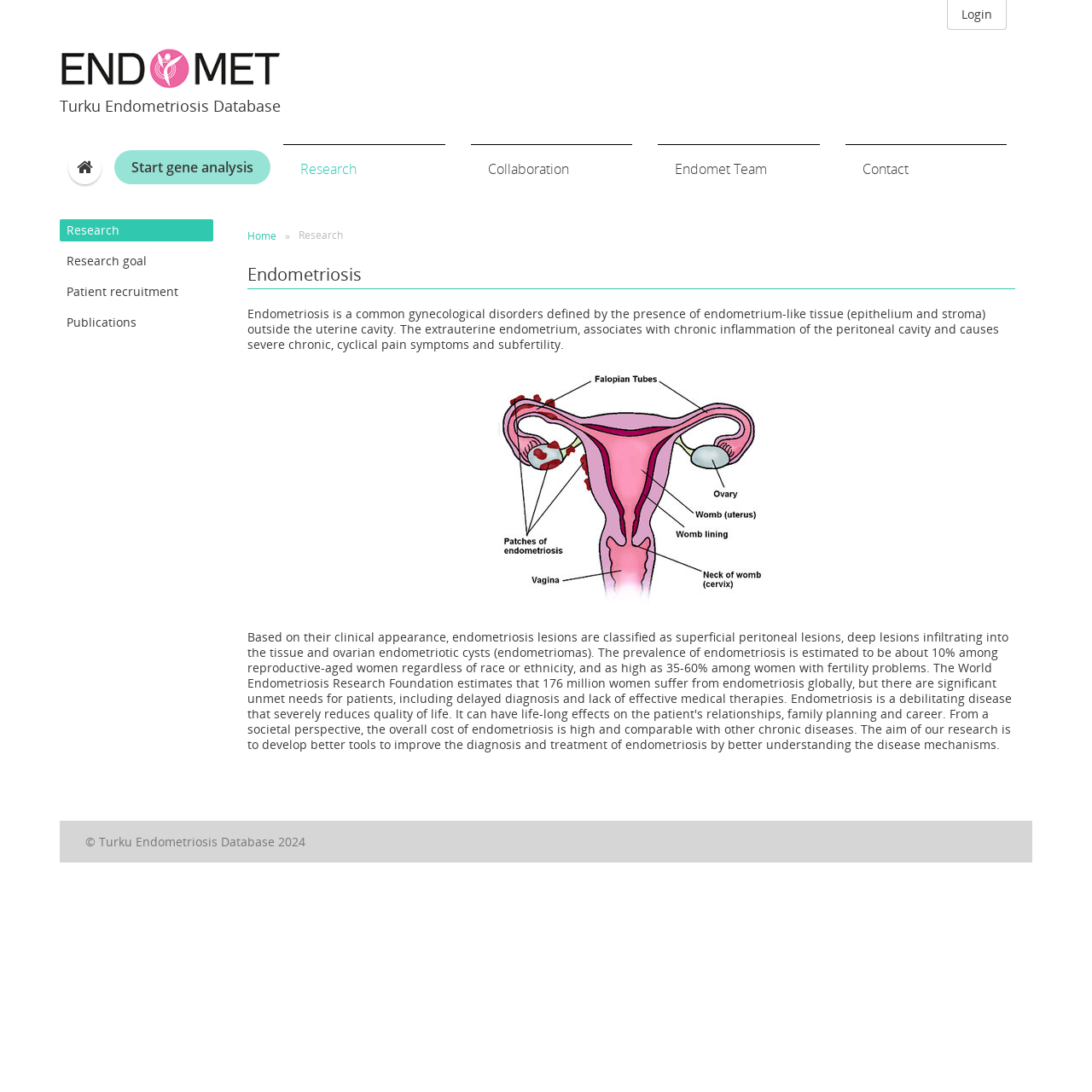Specify the bounding box coordinates of the area to click in order to follow the given instruction: "Go to the Turku Endometriosis Database page."

[0.055, 0.072, 0.922, 0.107]